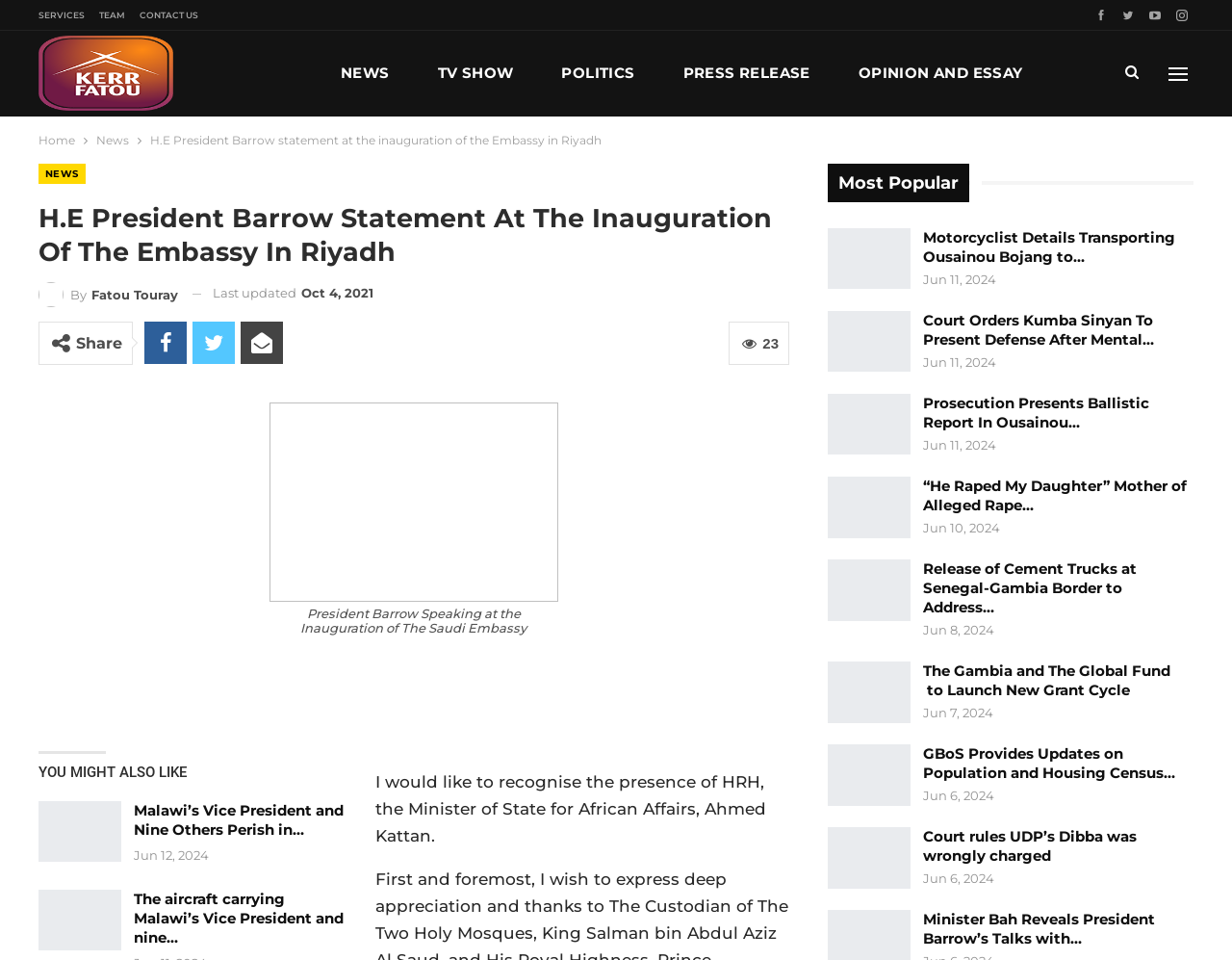What is the date of the last update of the webpage?
Please provide a comprehensive answer based on the details in the screenshot.

I found the answer by looking at the timestamp at the top of the webpage, which reads 'Last updated Oct 4, 2021'. This suggests that the webpage was last updated on October 4, 2021.